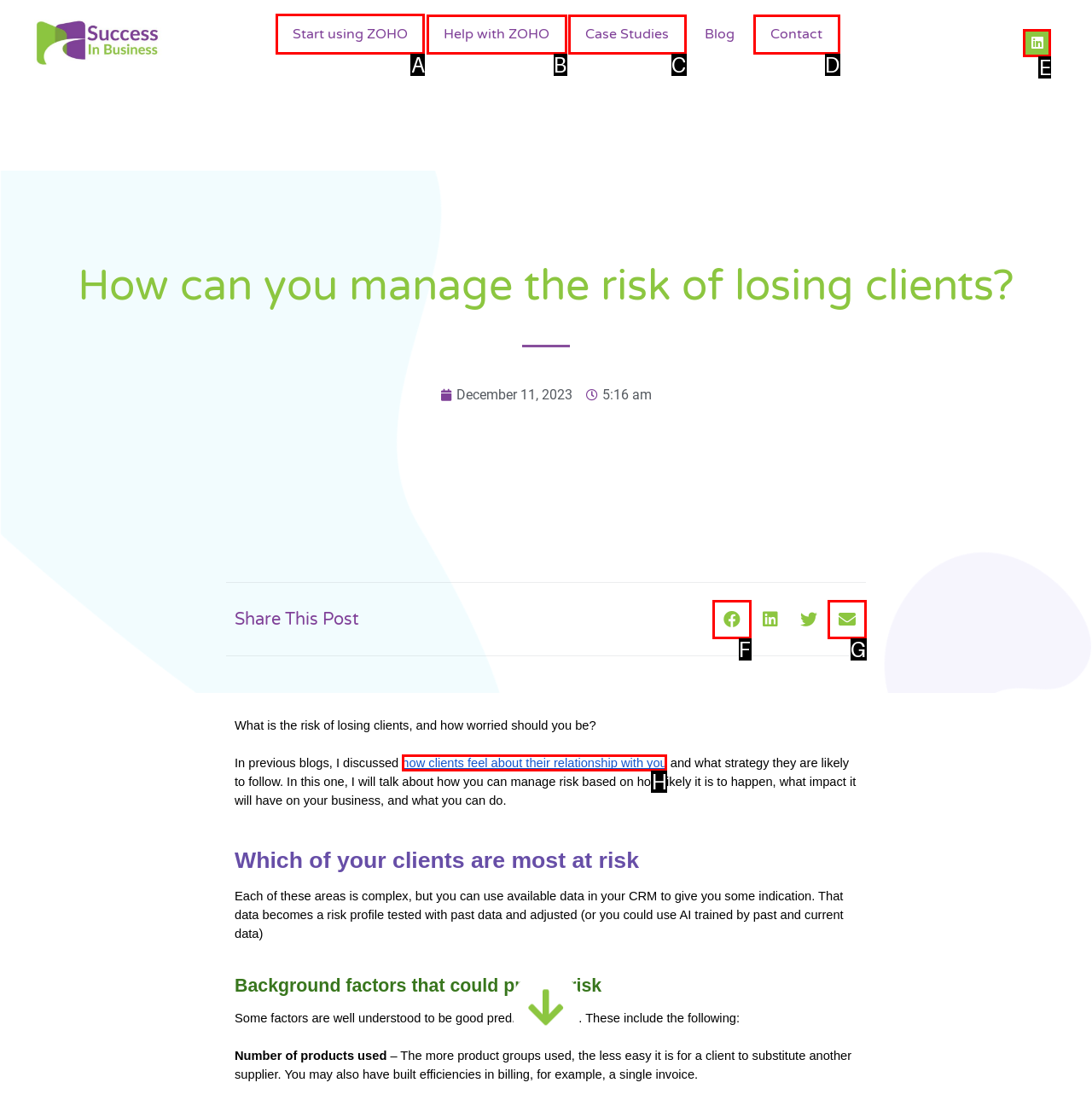Specify which UI element should be clicked to accomplish the task: Click on the 'Start using ZOHO' link. Answer with the letter of the correct choice.

A